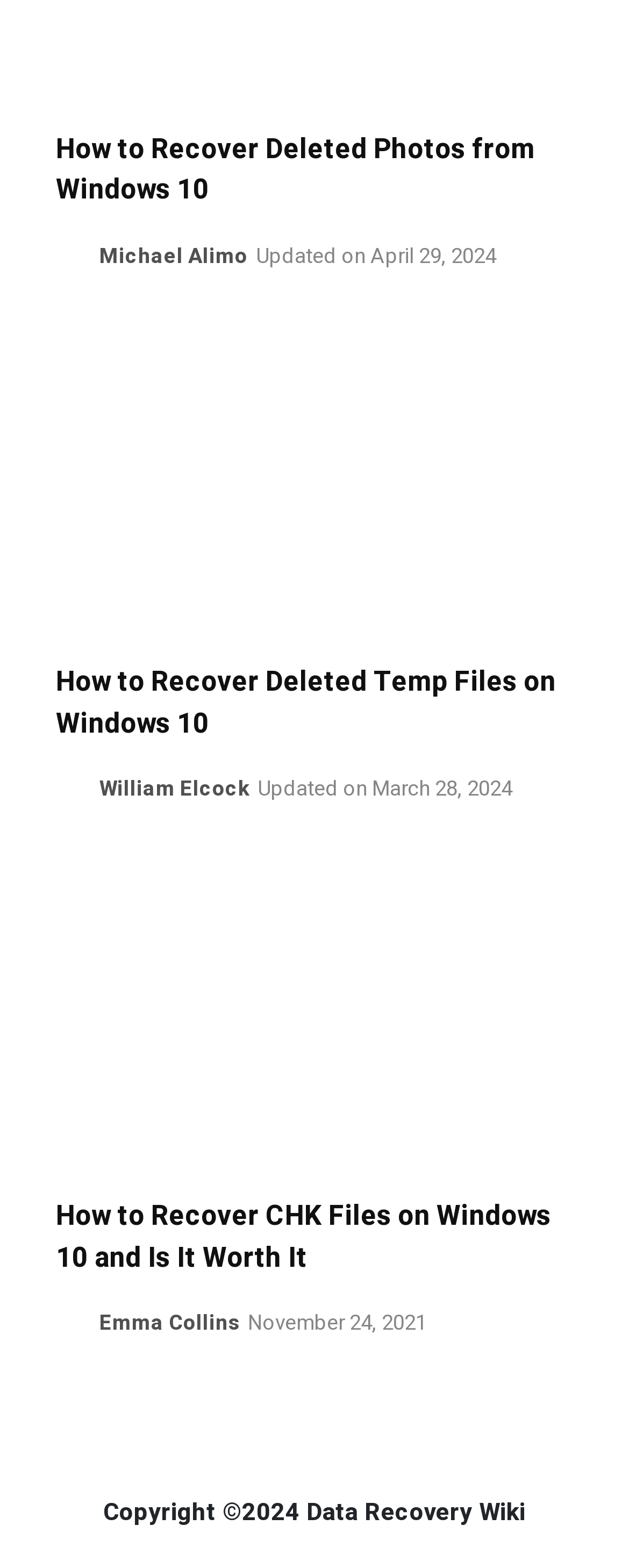Extract the bounding box coordinates of the UI element described: "value="REQUEST CALL"". Provide the coordinates in the format [left, top, right, bottom] with values ranging from 0 to 1.

None